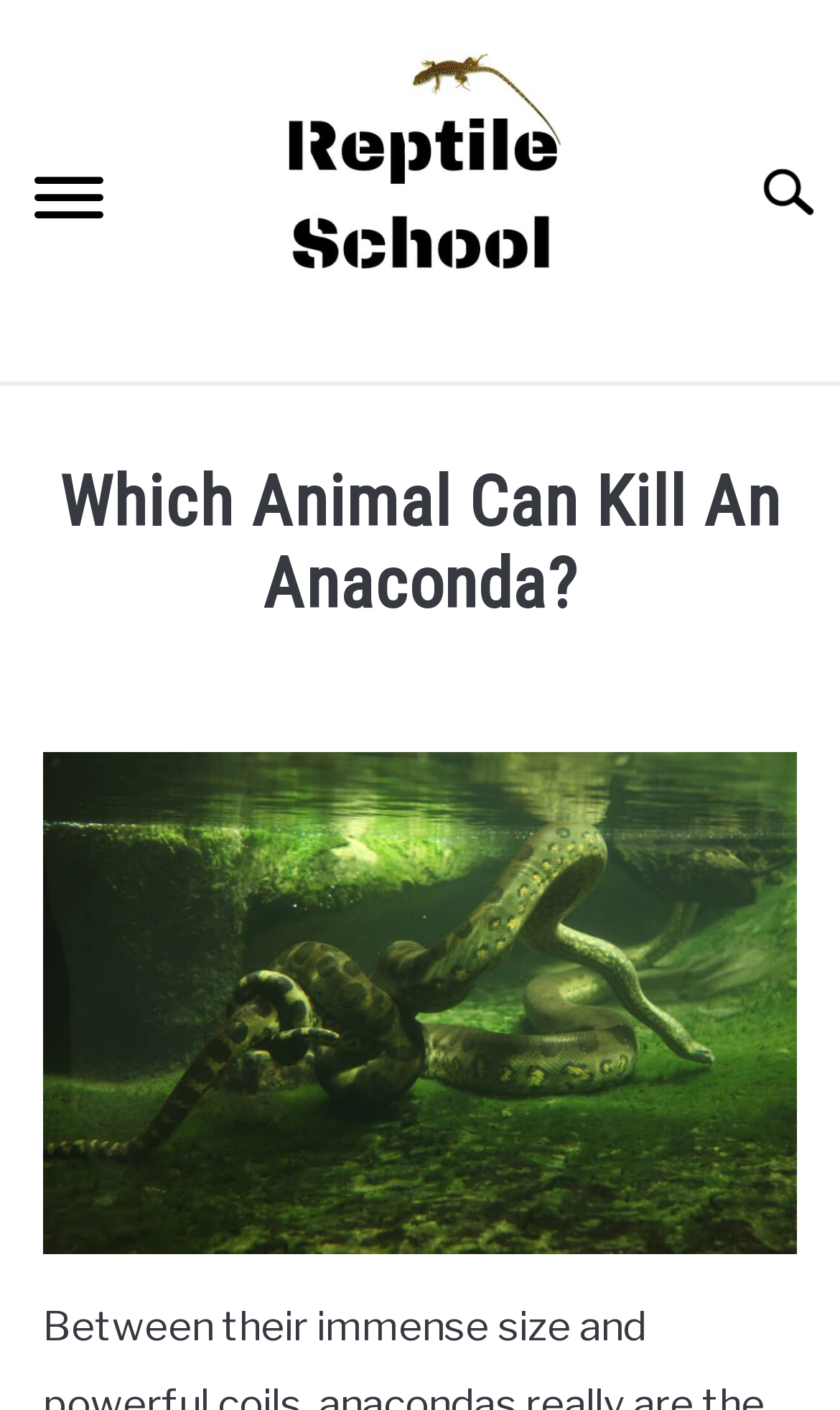Please provide the main heading of the webpage content.

Which Animal Can Kill An Anaconda?